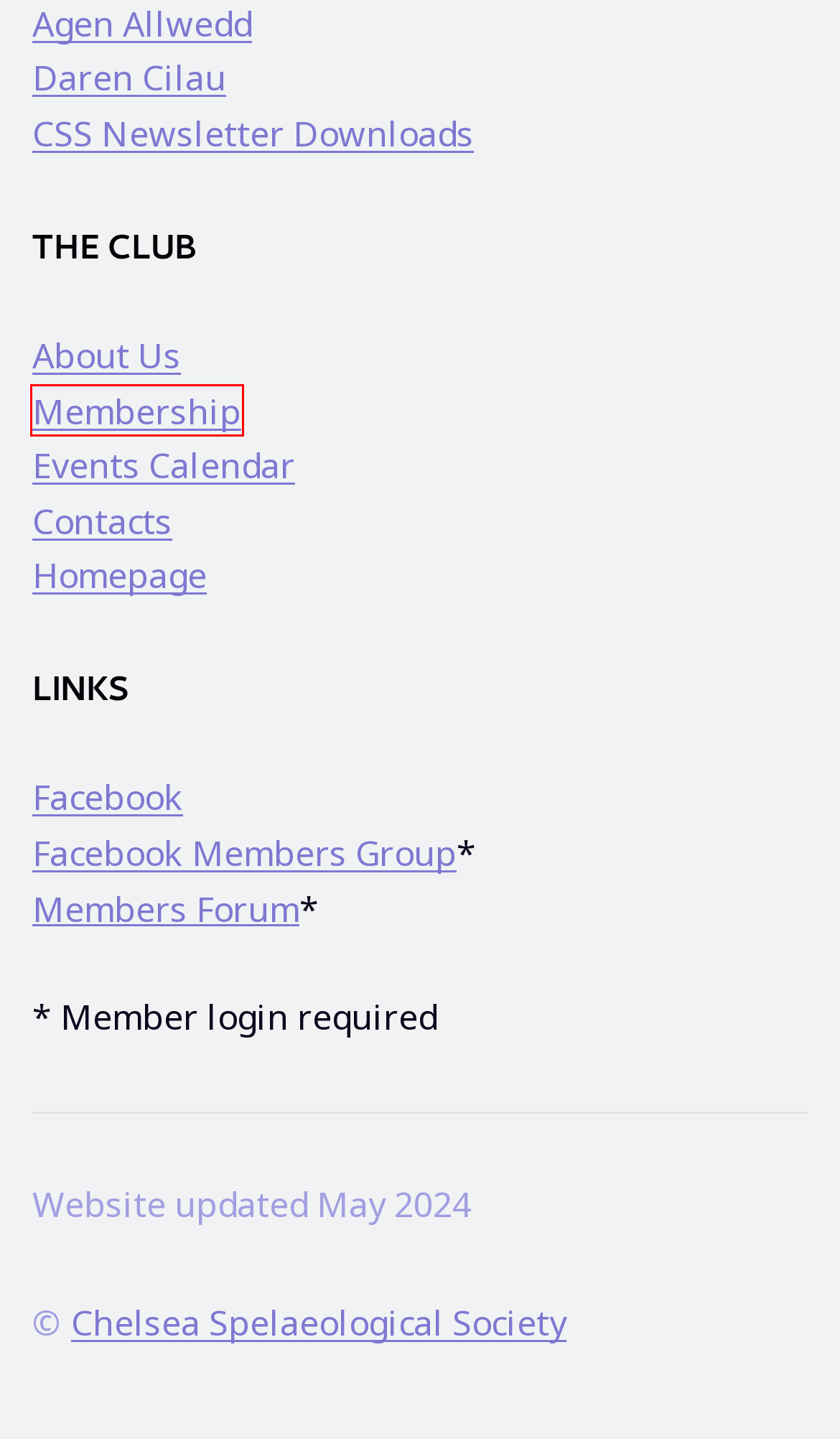Examine the screenshot of a webpage with a red bounding box around a UI element. Your task is to identify the webpage description that best corresponds to the new webpage after clicking the specified element. The given options are:
A. CSS Summer BBQ Weekend at Whitewalls June 2022 | Chelsea Spelaeological Society
B. Curry Weekend December 2022 | Chelsea Spelaeological Society
C. Chelsea Spelaeological Society
D. Events | Chelsea Spelaeological Society
E. Daren Cilau | Chelsea Spelaeological Society
F. Join | Chelsea Spelaeological Society
G. About | Chelsea Spelaeological Society
H. Newsletter | Chelsea Spelaeological Society

F